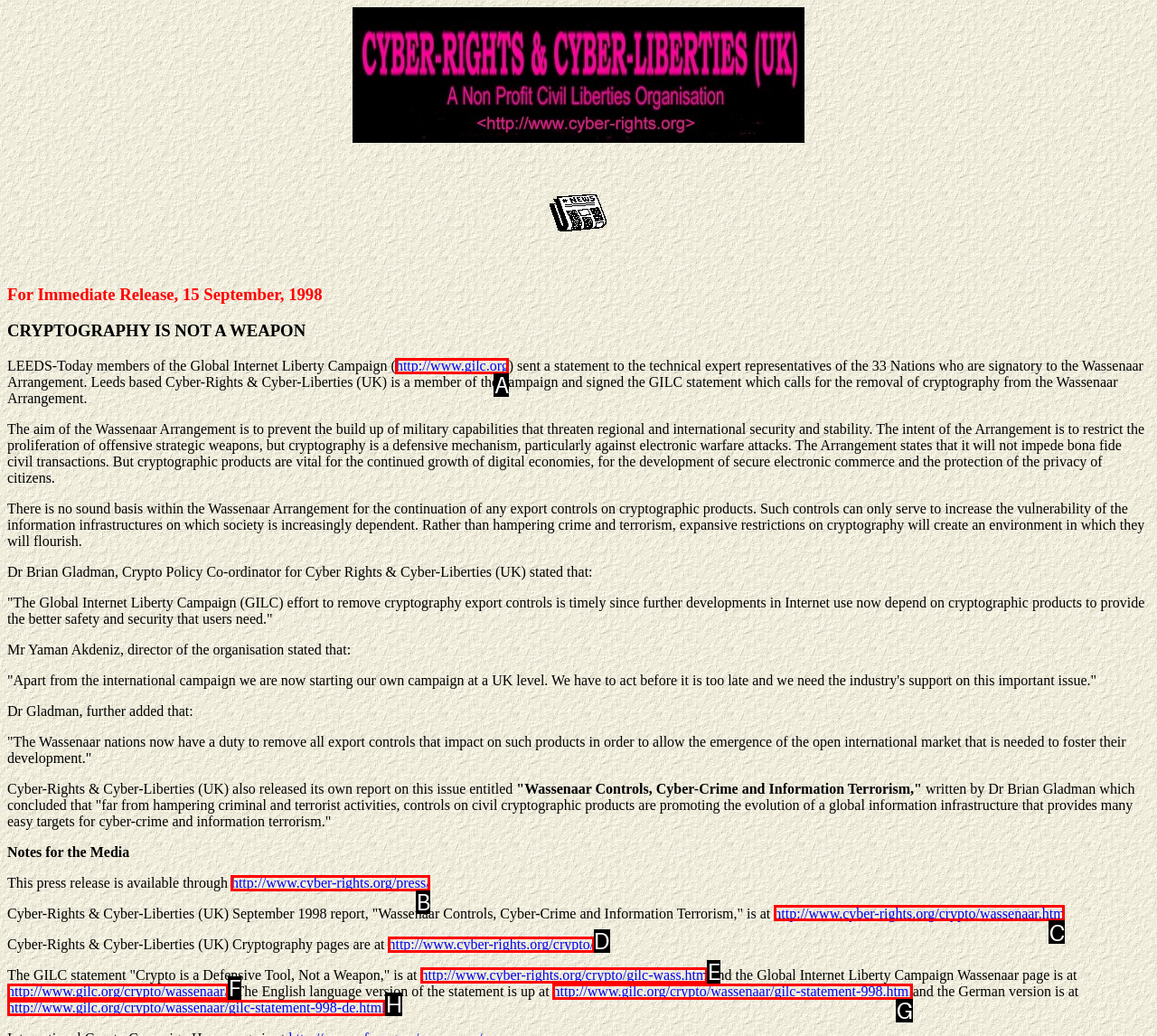Determine which UI element you should click to perform the task: Read the report on Wassenaar Controls, Cyber-Crime and Information Terrorism
Provide the letter of the correct option from the given choices directly.

C